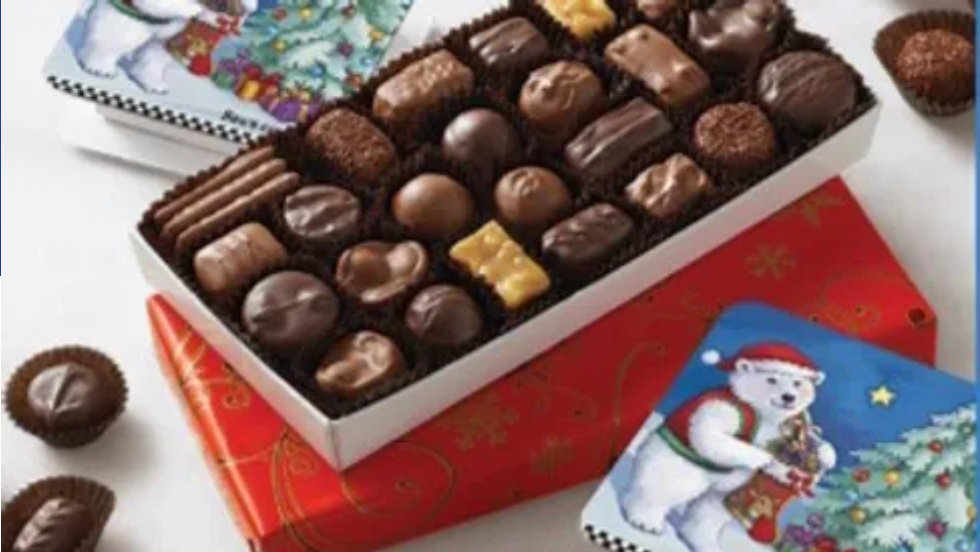Provide a single word or phrase to answer the given question: 
What shape are the truffles in the assortment of chocolates?

round